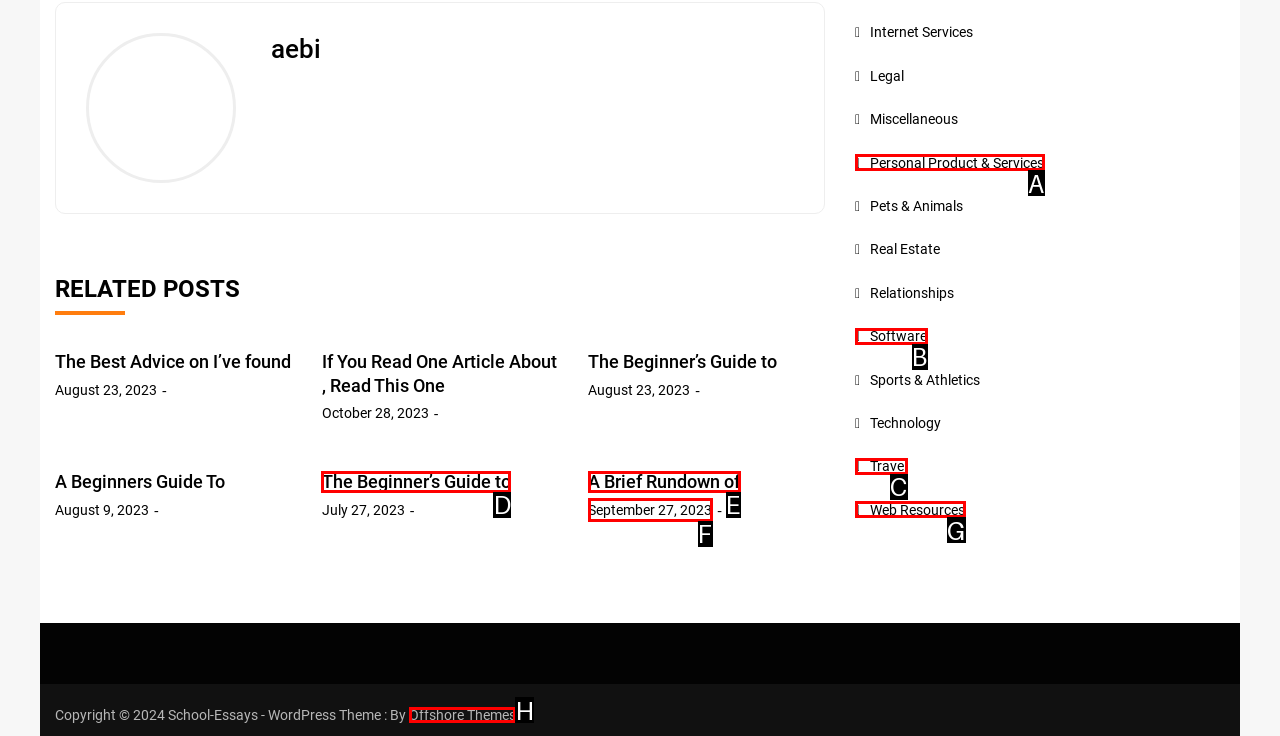Specify which HTML element I should click to complete this instruction: Click on 'Offshore Themes' Answer with the letter of the relevant option.

H